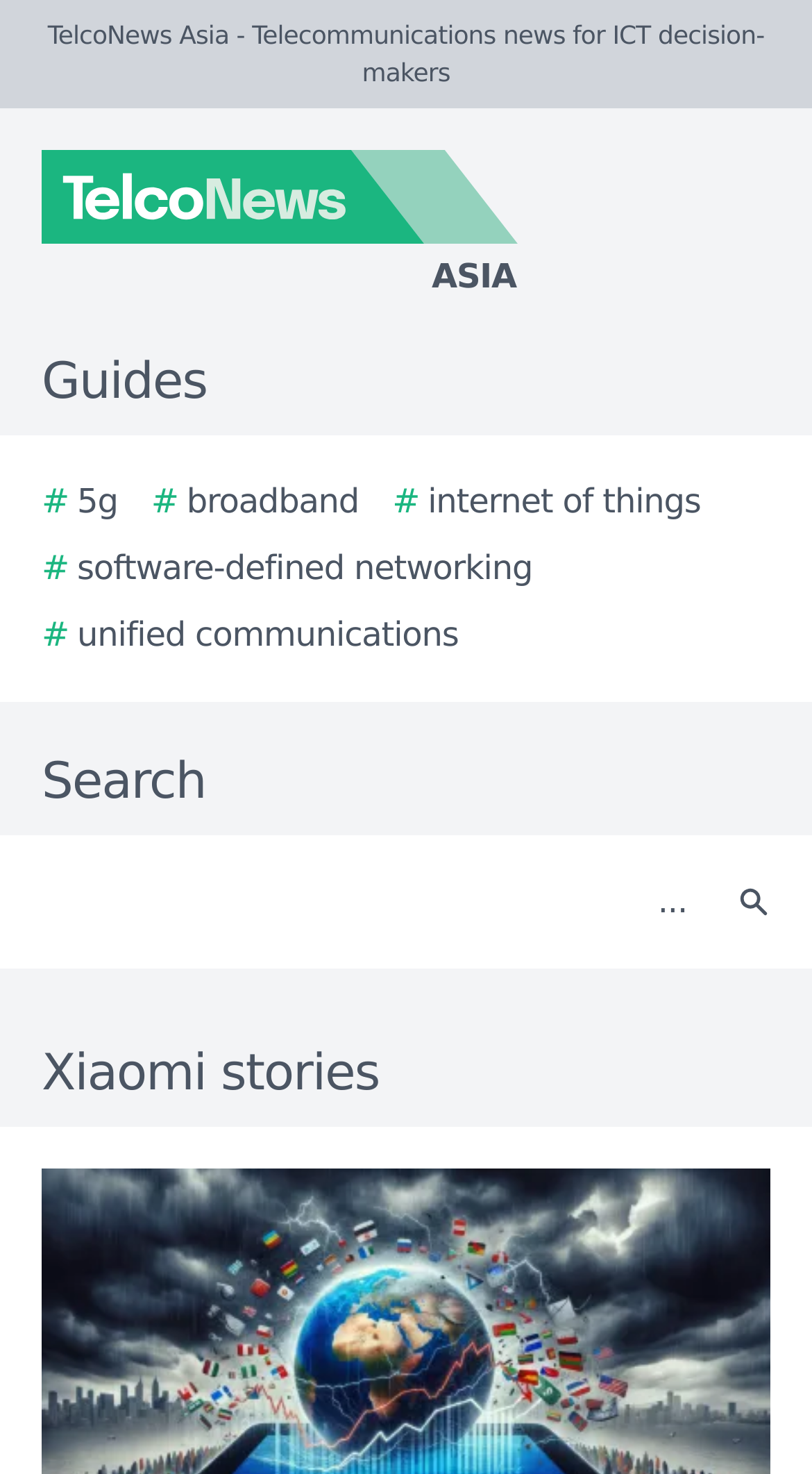What is the main topic of the webpage?
Utilize the information in the image to give a detailed answer to the question.

The main topic of the webpage is 'Xiaomi stories', as indicated by the heading 'Xiaomi stories' at the top of the webpage.